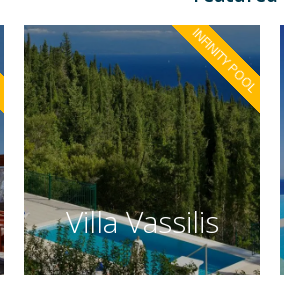Please provide a comprehensive response to the question below by analyzing the image: 
What is the purpose of the villa?

The caption describes the villa as 'ideal for vacationers looking to relax and soak in the beauty of nature', implying that the primary purpose of the villa is to provide a serene and relaxing environment for its guests.